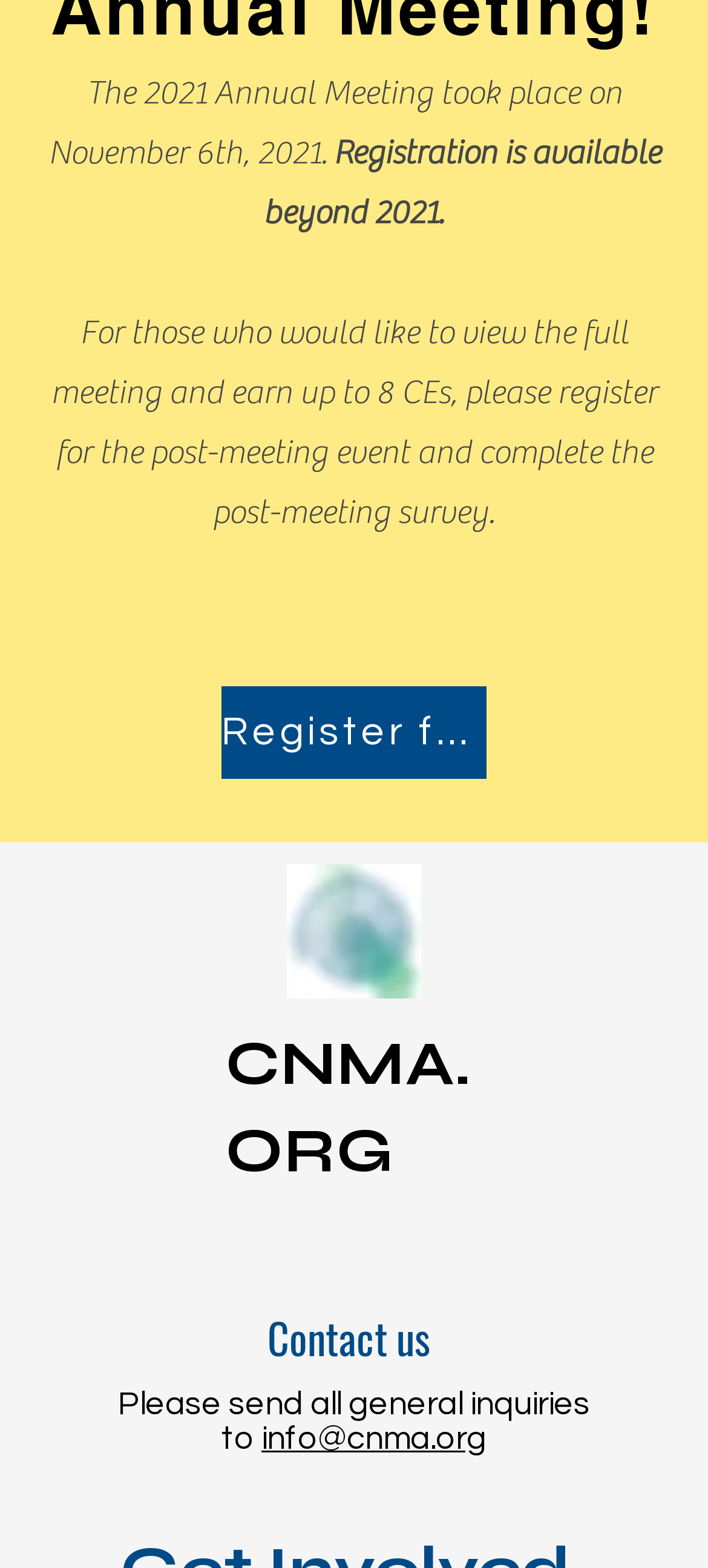Provide the bounding box coordinates for the area that should be clicked to complete the instruction: "Subscribe to the newsletter".

[0.067, 0.924, 0.733, 0.964]